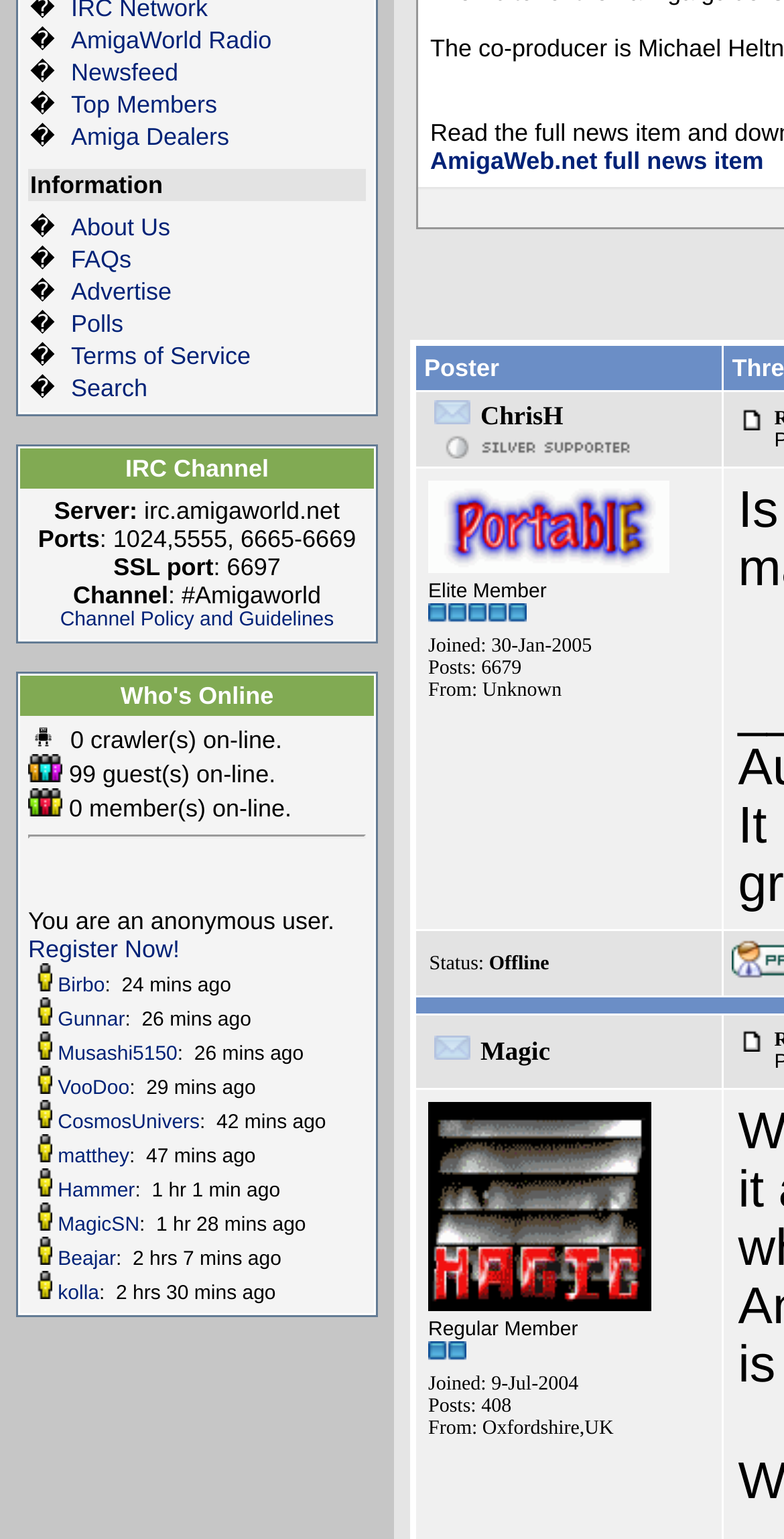How many rows are in the main grid? Please answer the question using a single word or phrase based on the image.

12